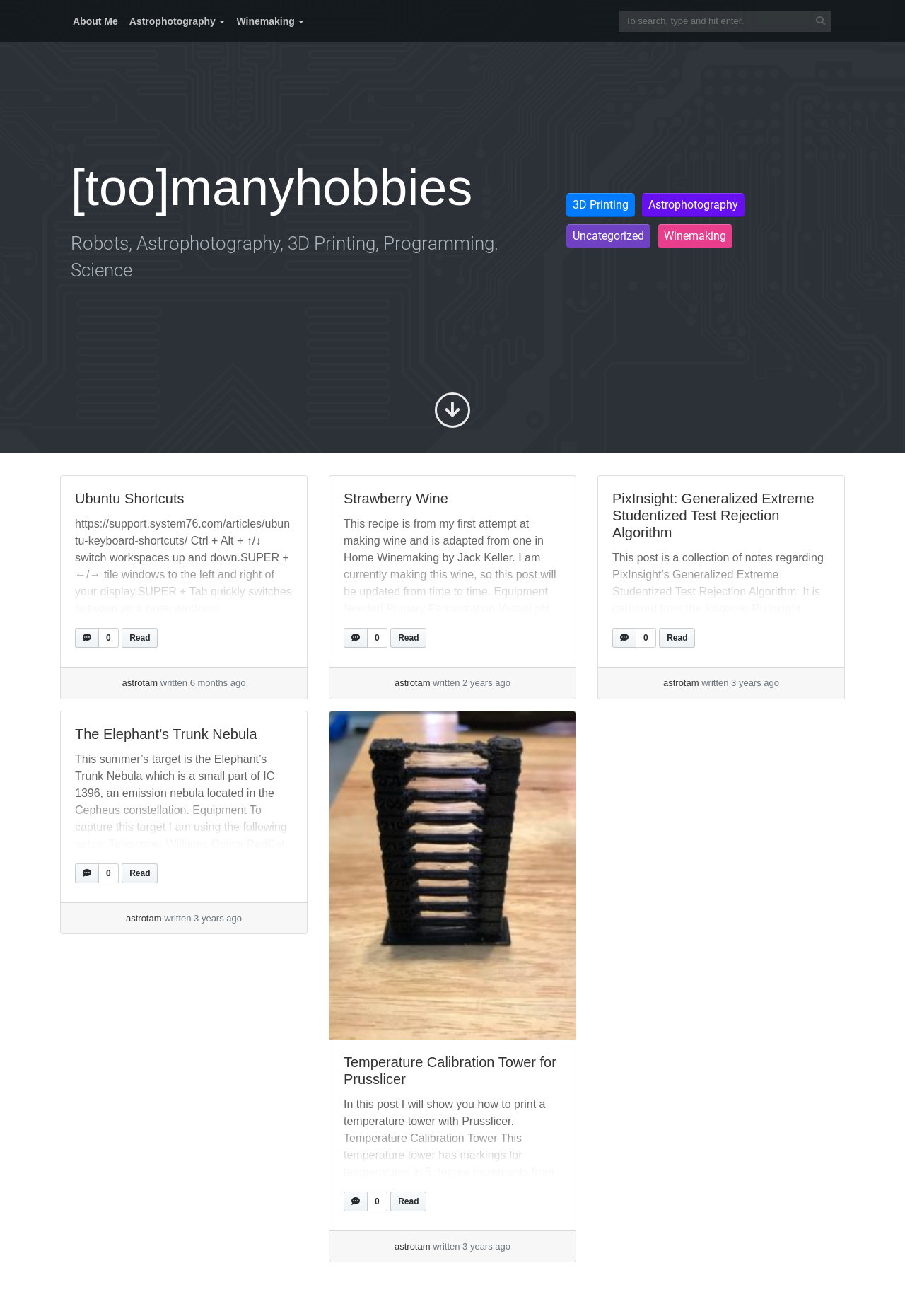What is the author's name?
Refer to the image and answer the question using a single word or phrase.

astrotam